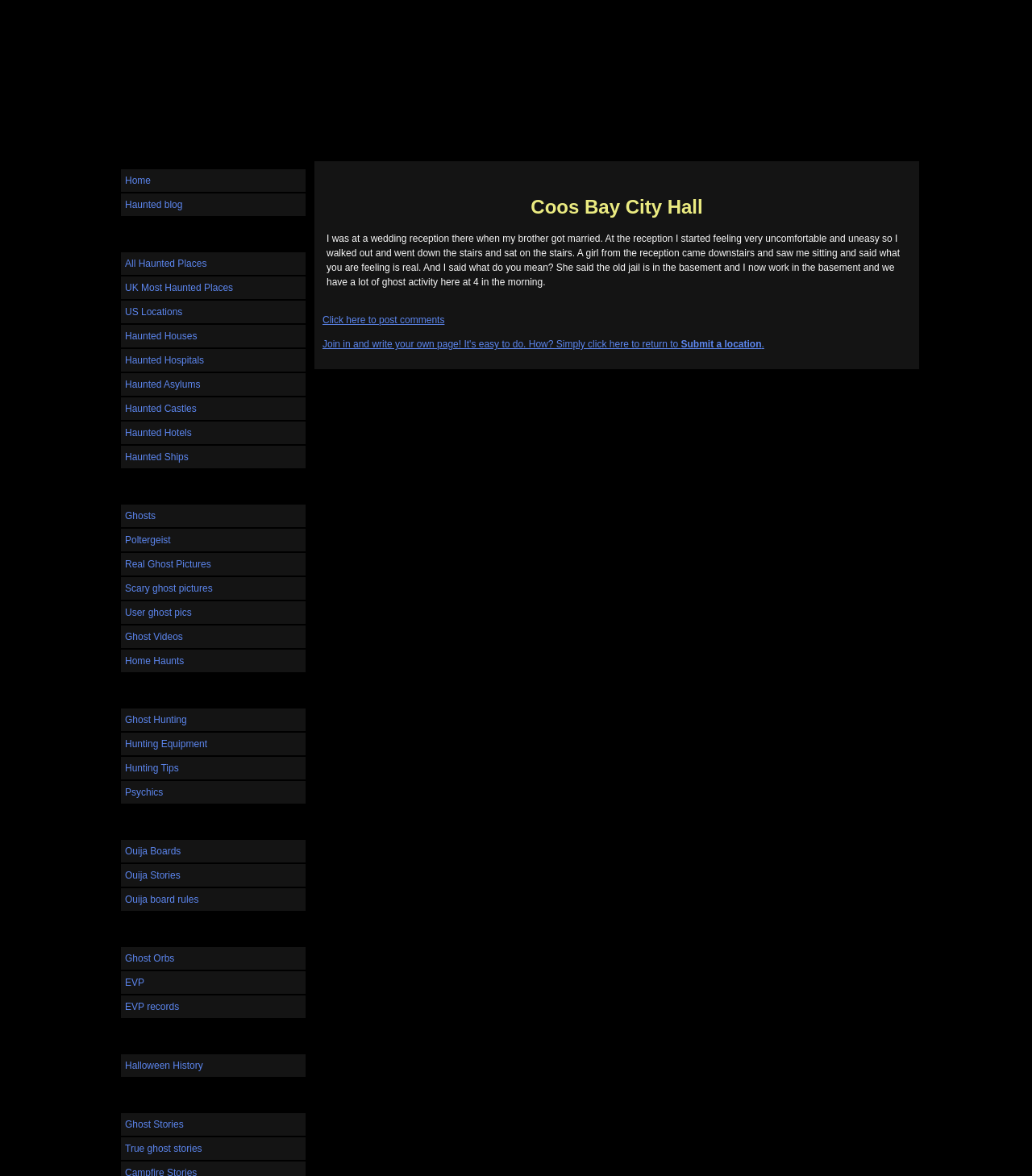Find the bounding box coordinates of the element's region that should be clicked in order to follow the given instruction: "Visit the home page". The coordinates should consist of four float numbers between 0 and 1, i.e., [left, top, right, bottom].

[0.117, 0.144, 0.296, 0.163]